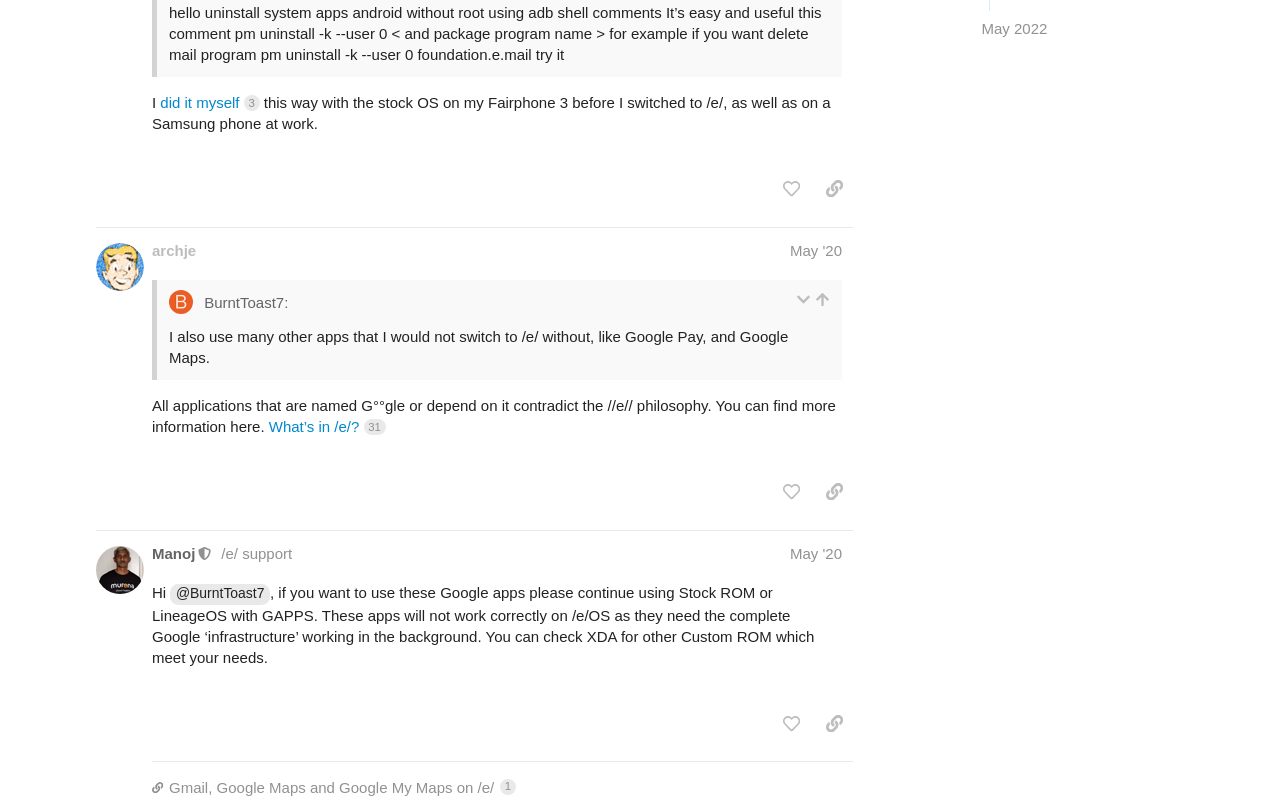Please determine the bounding box coordinates of the element to click on in order to accomplish the following task: "Click the 'This topic has 13 replies' button". Ensure the coordinates are four float numbers ranging from 0 to 1, i.e., [left, top, right, bottom].

[0.672, 0.305, 0.693, 0.361]